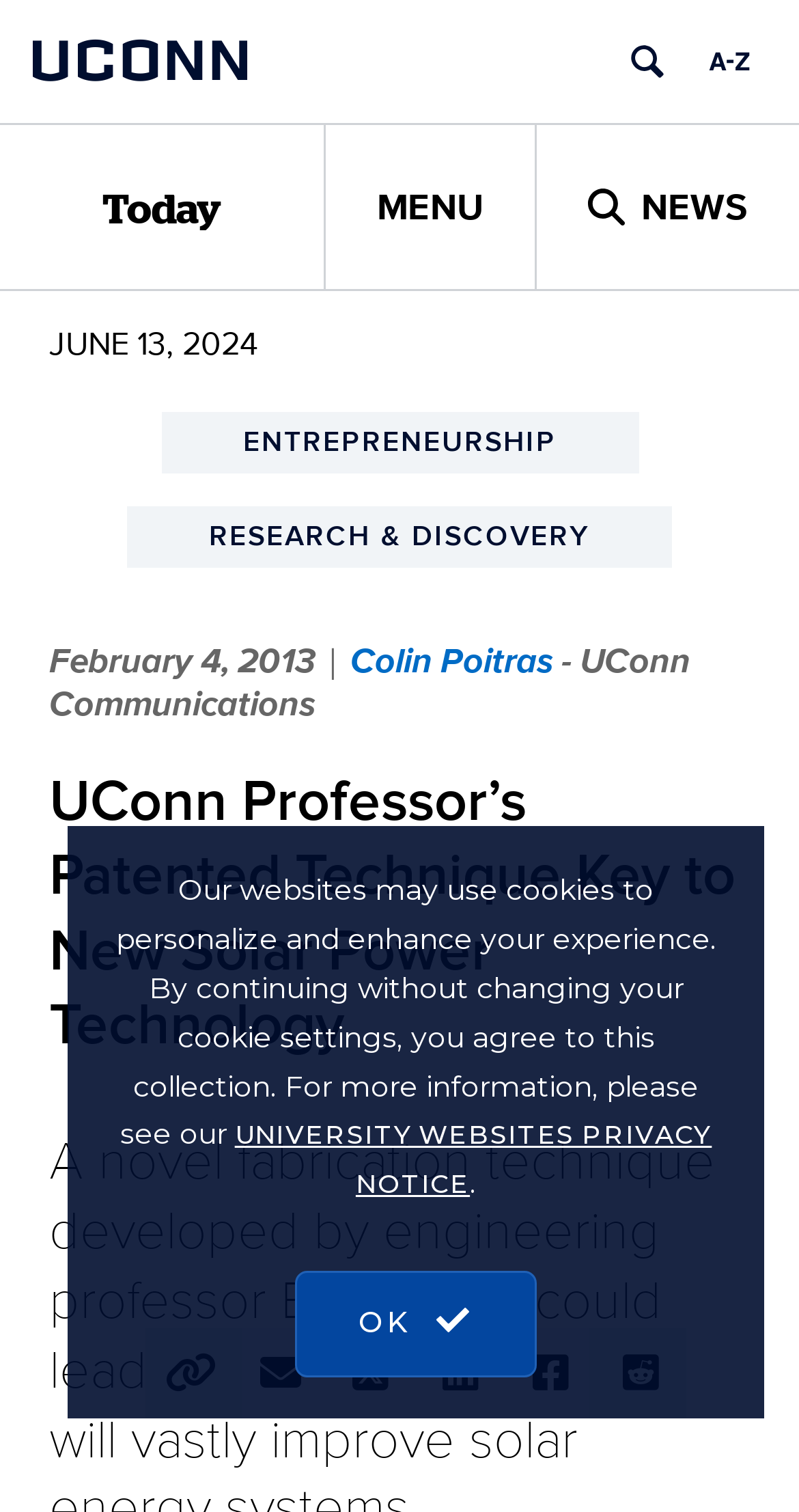What is the category of the article?
Refer to the image and give a detailed answer to the query.

I found the category of the article by looking at the link element with the content 'RESEARCH & DISCOVERY' which is located at the coordinates [0.159, 0.335, 0.841, 0.375].